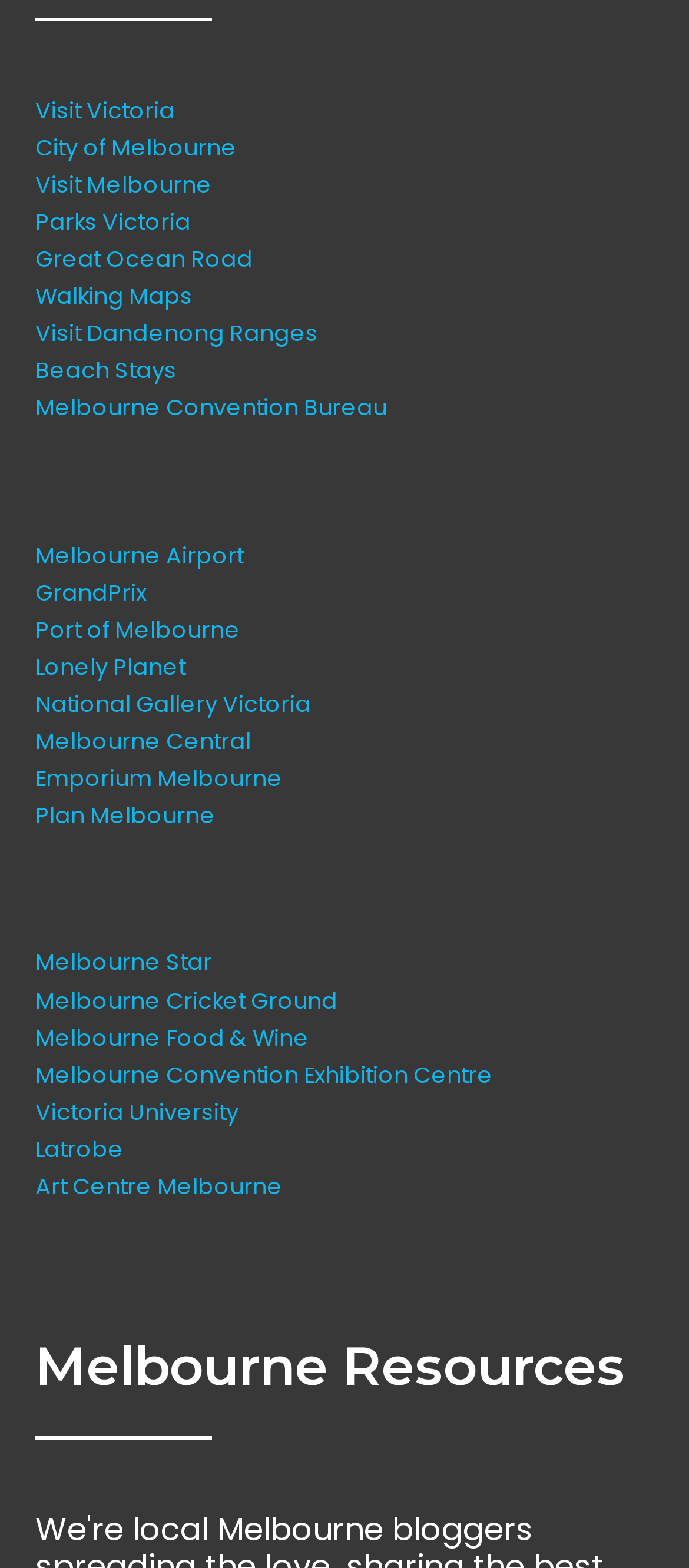What is the general topic of the webpage?
Look at the image and answer the question using a single word or phrase.

Melbourne